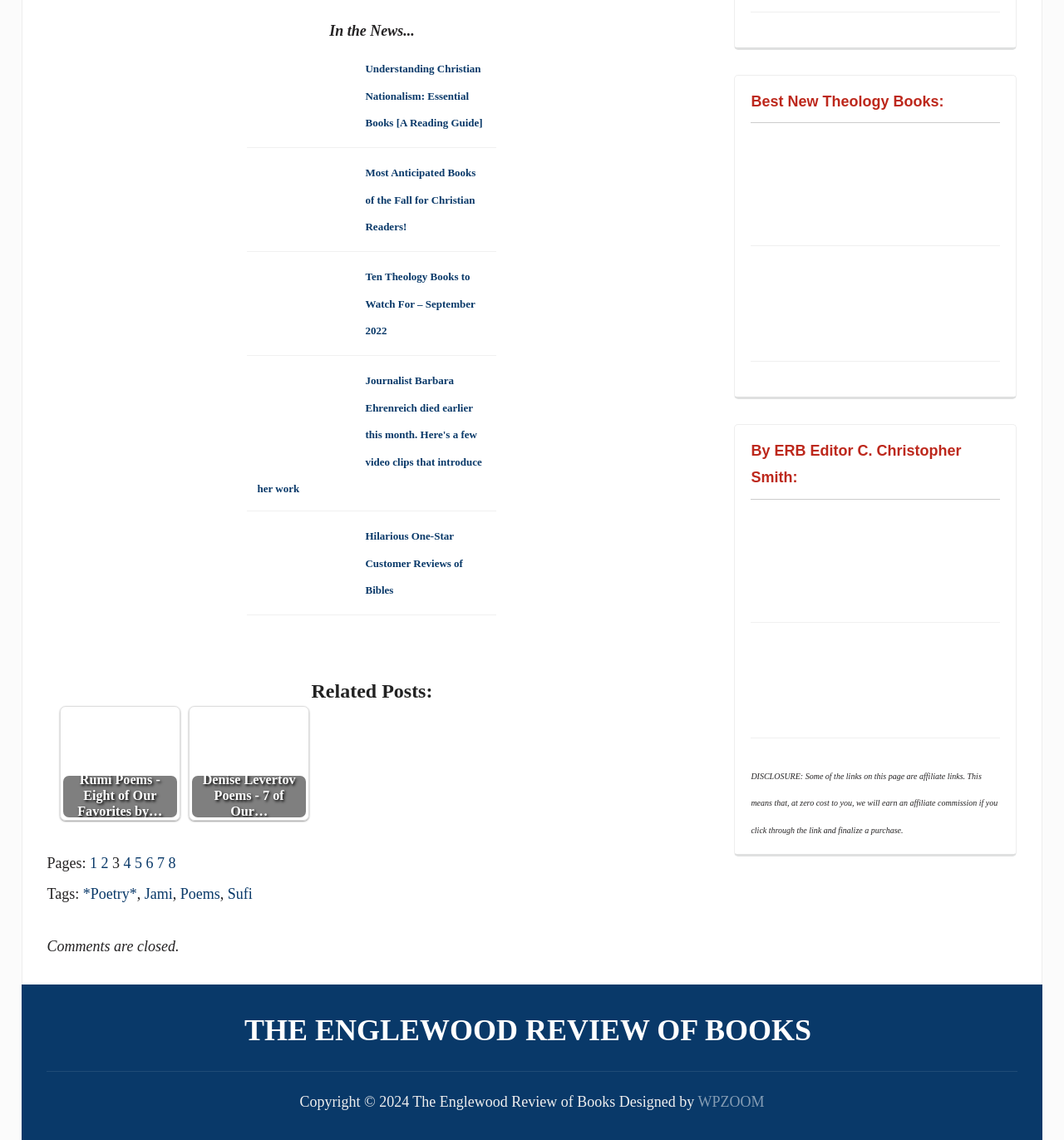Pinpoint the bounding box coordinates of the element you need to click to execute the following instruction: "Read the article 'Most Anticipated Books of the Fall for Christian Readers!' ". The bounding box should be represented by four float numbers between 0 and 1, in the format [left, top, right, bottom].

[0.343, 0.143, 0.447, 0.205]